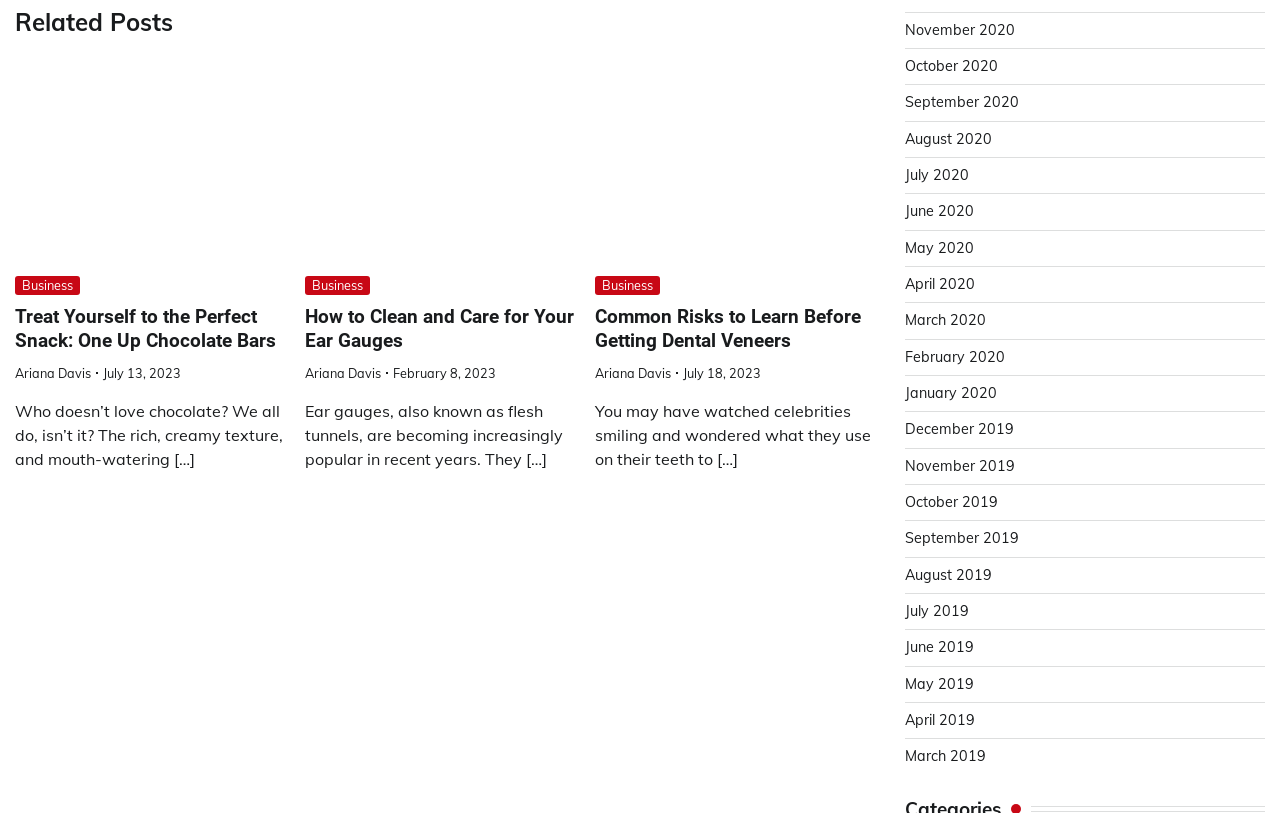Find the bounding box coordinates of the area that needs to be clicked in order to achieve the following instruction: "check posts from November 2020". The coordinates should be specified as four float numbers between 0 and 1, i.e., [left, top, right, bottom].

[0.707, 0.025, 0.793, 0.047]